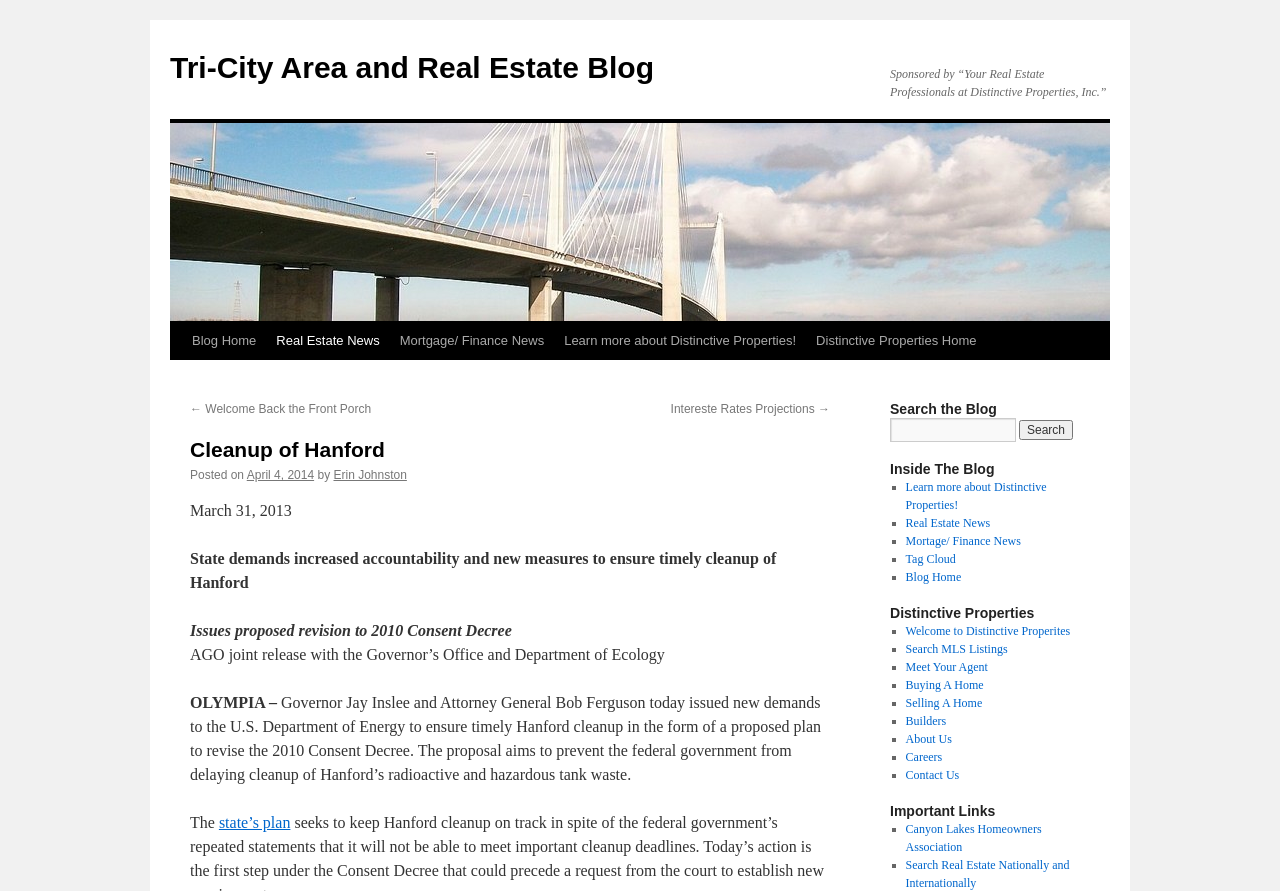Please specify the bounding box coordinates of the clickable region necessary for completing the following instruction: "Learn more about Distinctive Properties". The coordinates must consist of four float numbers between 0 and 1, i.e., [left, top, right, bottom].

[0.707, 0.539, 0.818, 0.575]